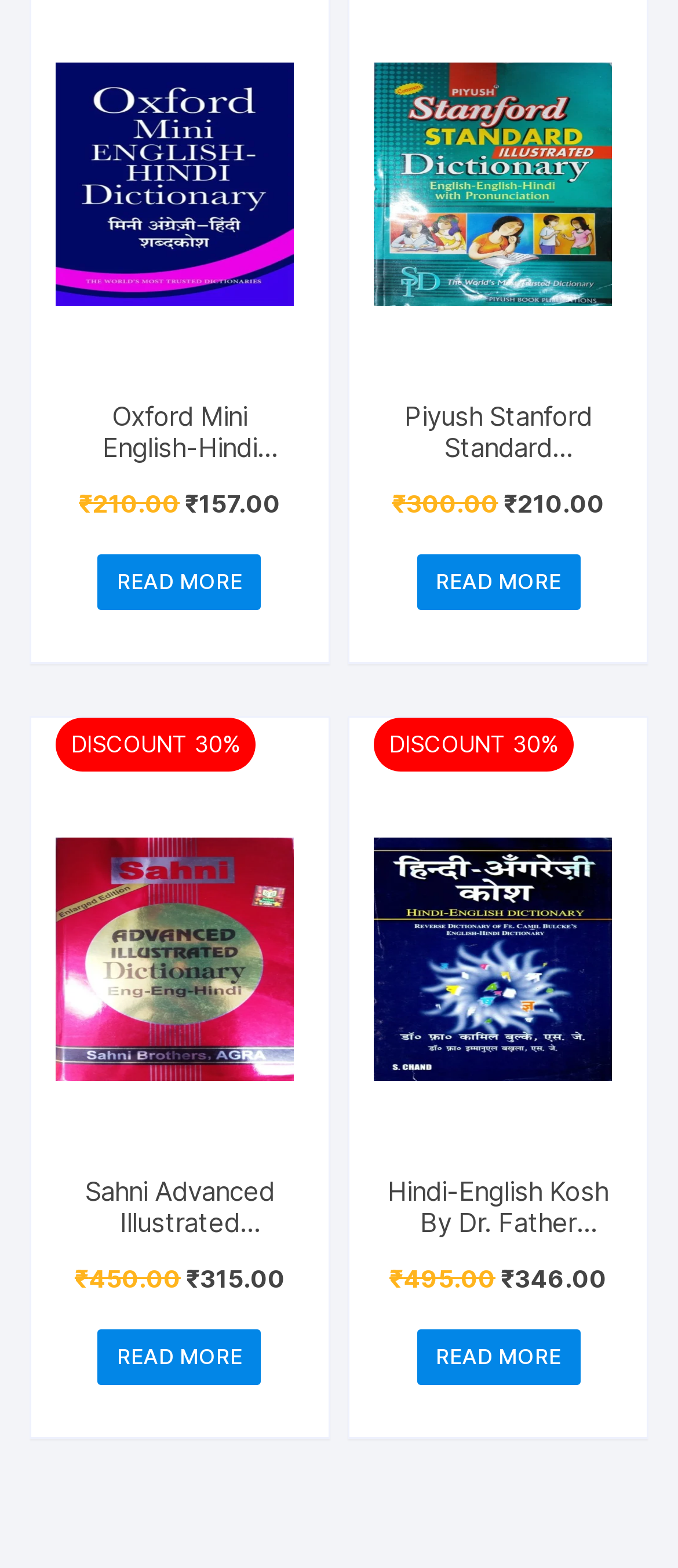Find the bounding box of the web element that fits this description: "Read more".

[0.145, 0.354, 0.386, 0.39]